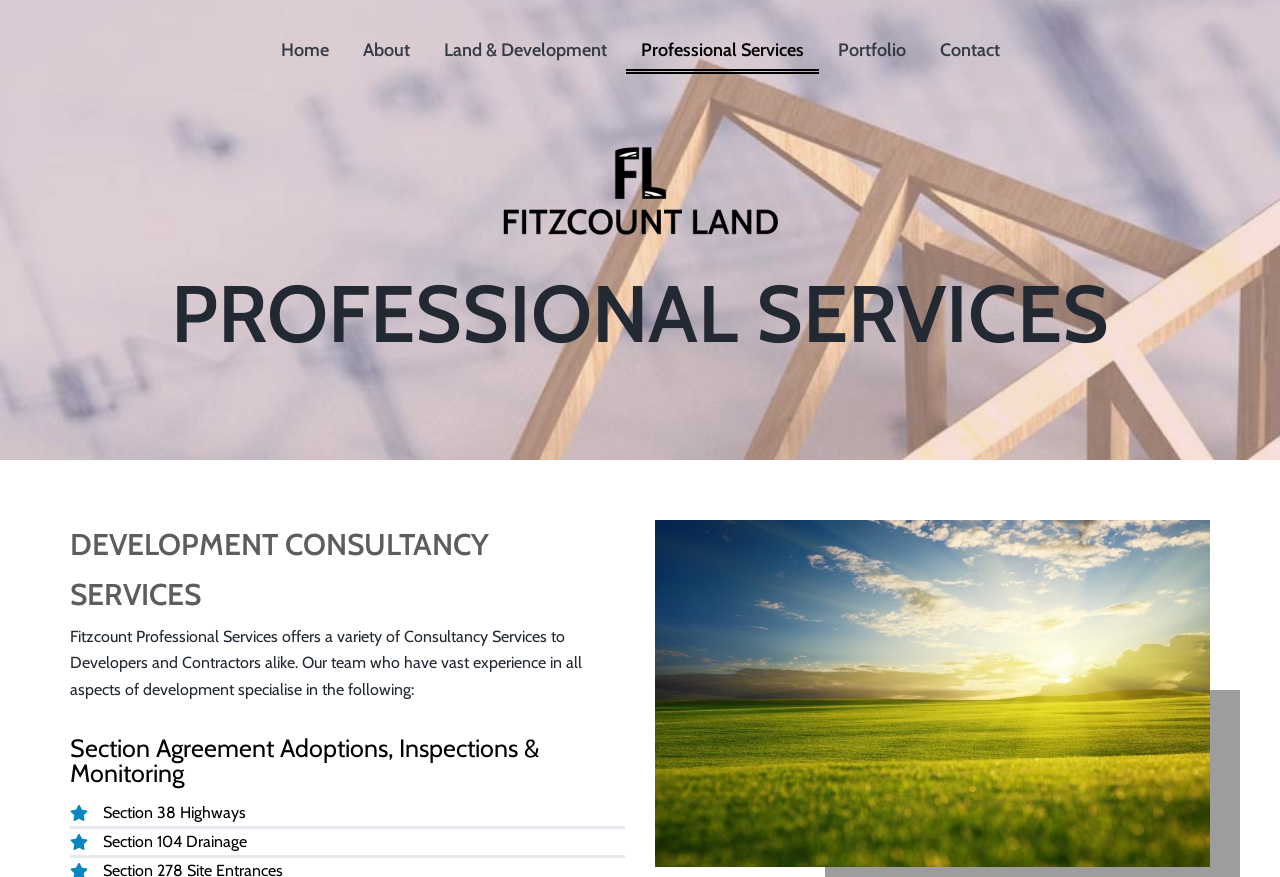What is the main service offered by Fitzcount Land?
Refer to the image and give a detailed response to the question.

The main service offered by Fitzcount Land is development consultancy services, which is stated in the 'PROFESSIONAL SERVICES' heading and further explained in the text below.